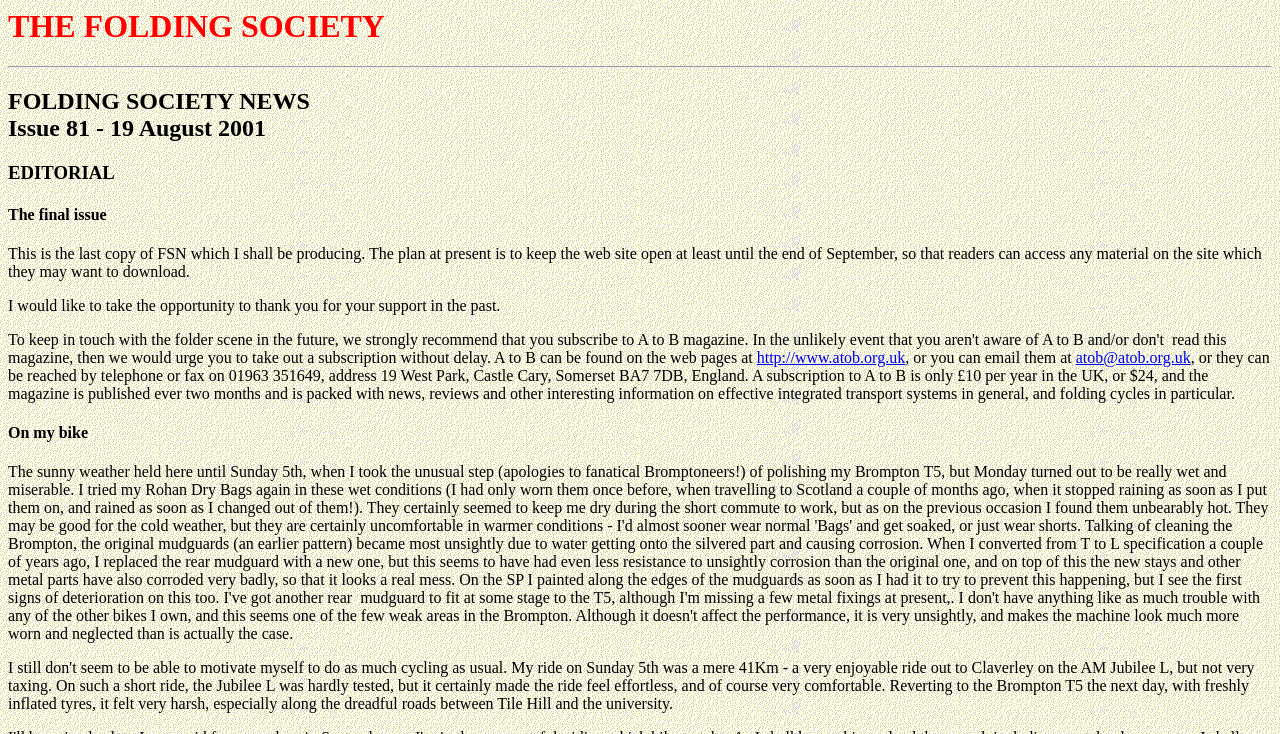Identify the bounding box coordinates for the UI element described by the following text: "Clients". Provide the coordinates as four float numbers between 0 and 1, in the format [left, top, right, bottom].

None